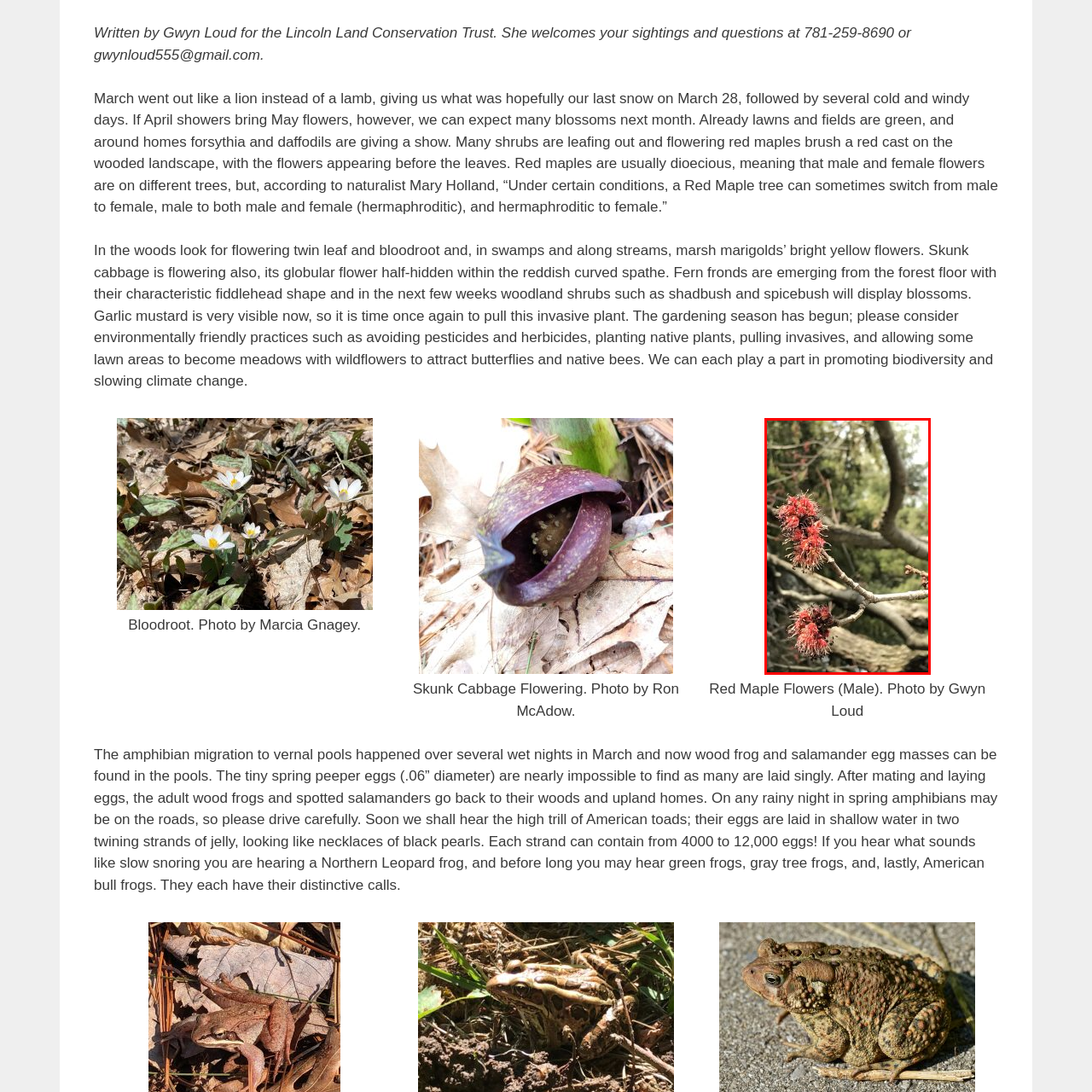What is the nature of Red Maple trees?
Please analyze the image within the red bounding box and offer a comprehensive answer to the question.

According to the caption, Red Maples are notable for their dioecious nature, meaning that male and female flowers grow on separate trees, adding to the diversity of the woodland landscape.